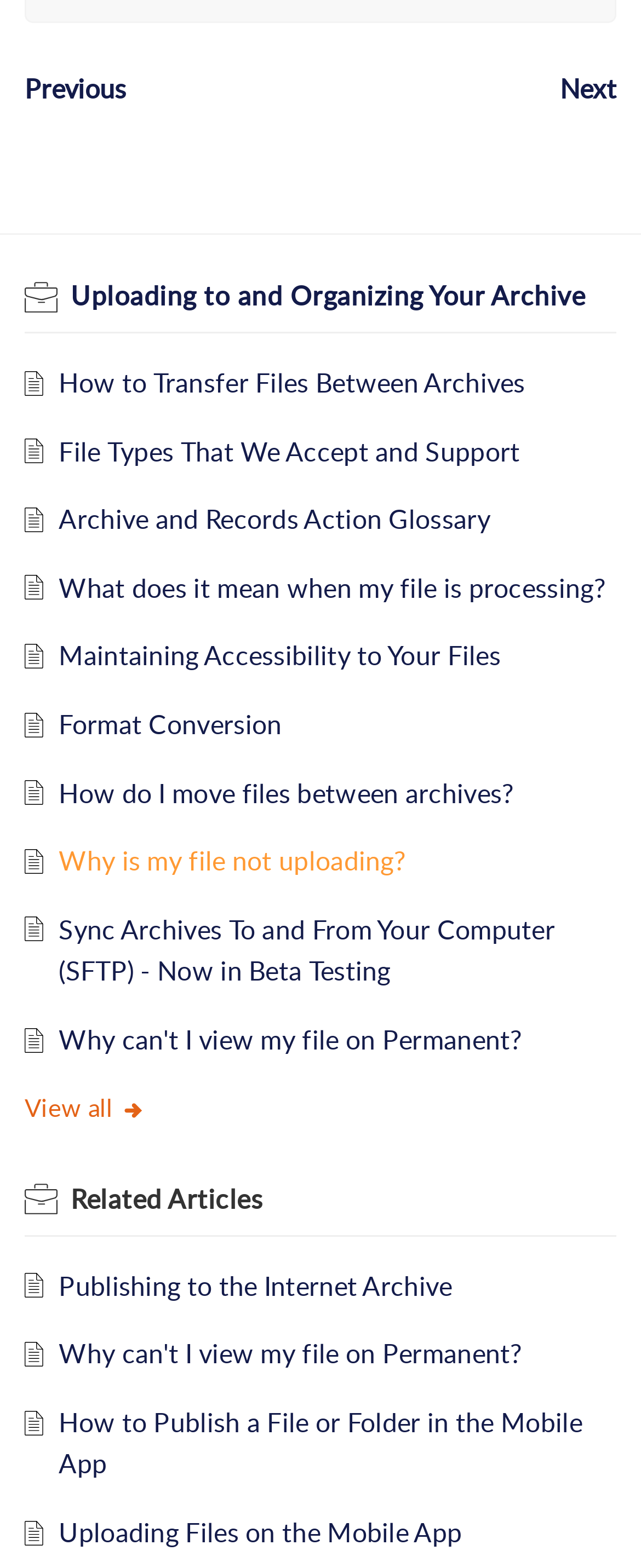Use a single word or phrase to answer the question:
How many images are there on this webpage?

19